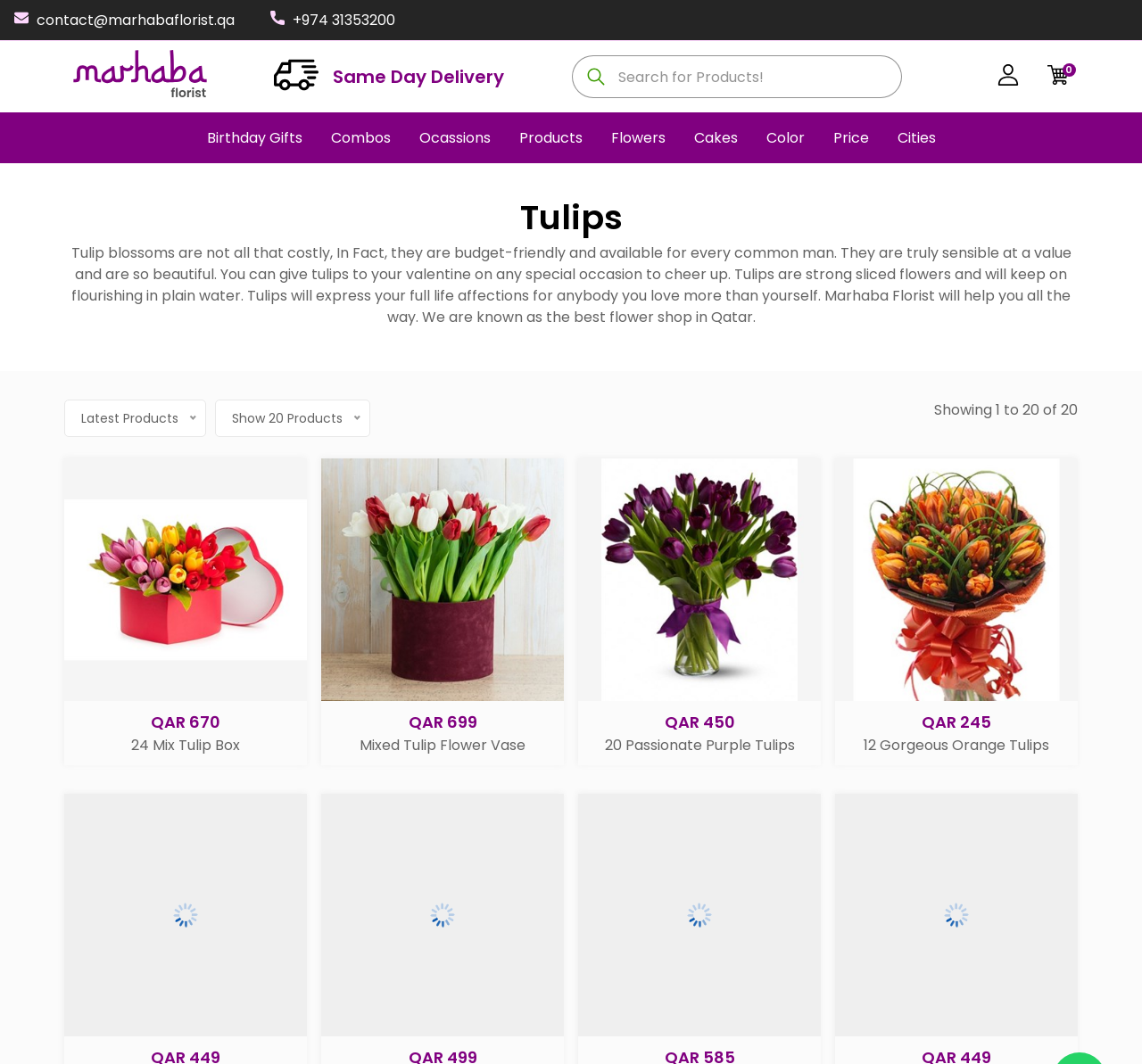Identify the bounding box of the HTML element described here: "title="Add to cart"". Provide the coordinates as four float numbers between 0 and 1: [left, top, right, bottom].

[0.614, 0.672, 0.645, 0.716]